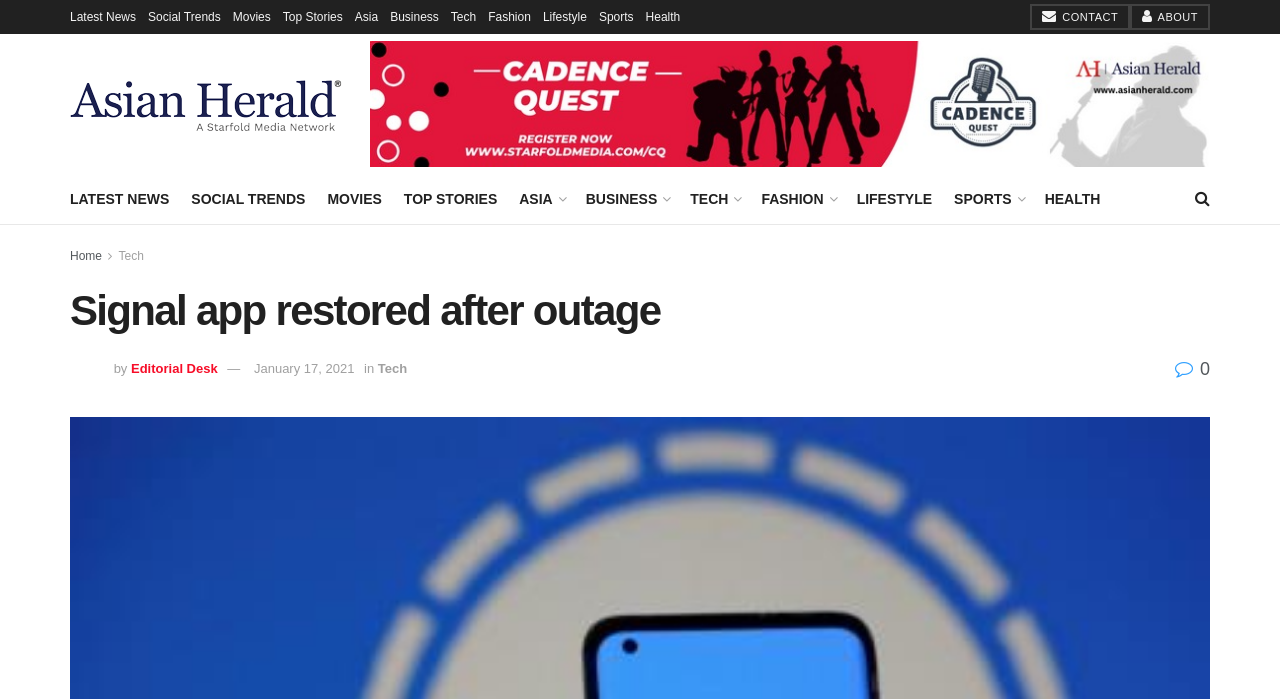Please answer the following query using a single word or phrase: 
Who is the author of the news article?

Editorial Desk